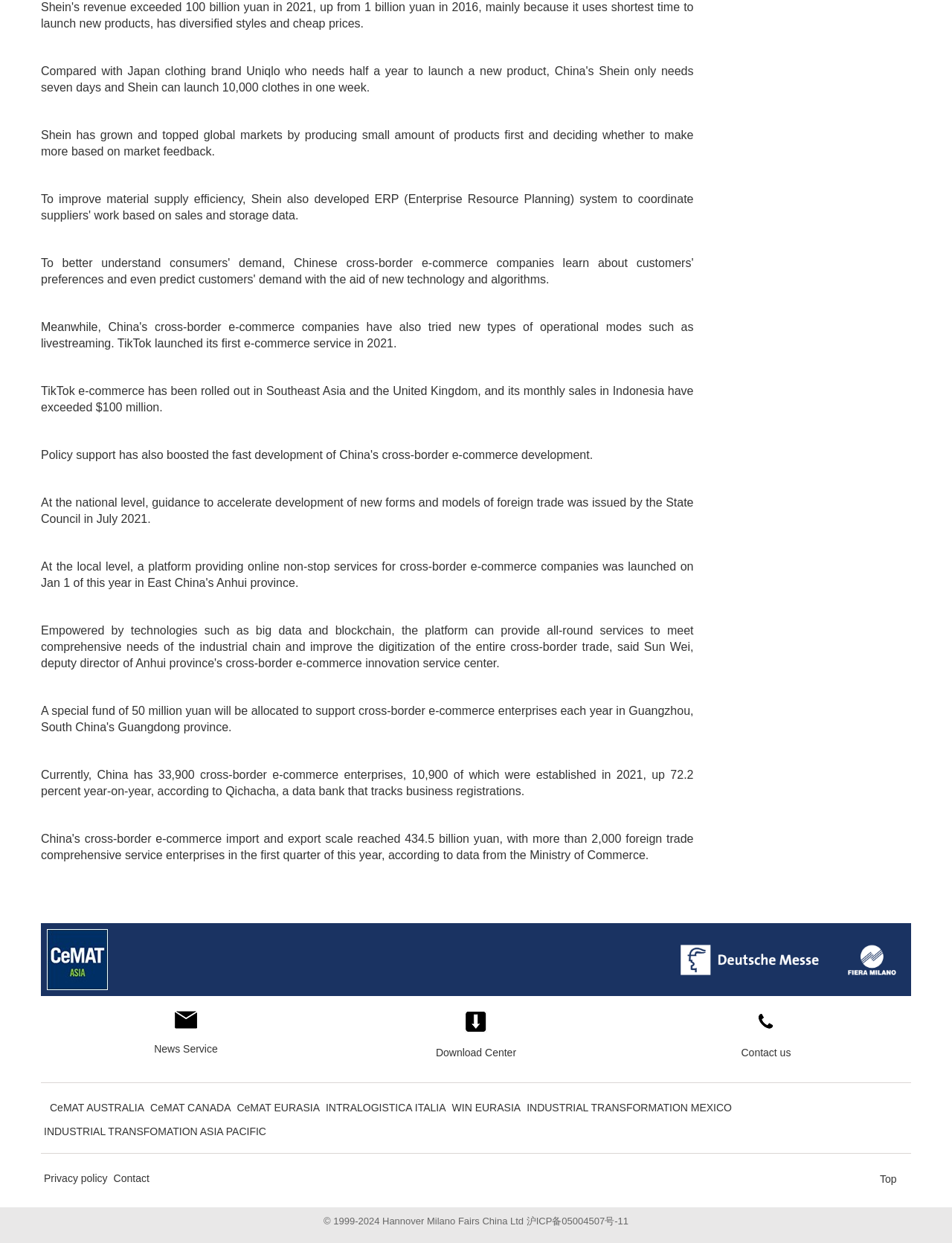Given the description "EU, European Union", provide the bounding box coordinates of the corresponding UI element.

None